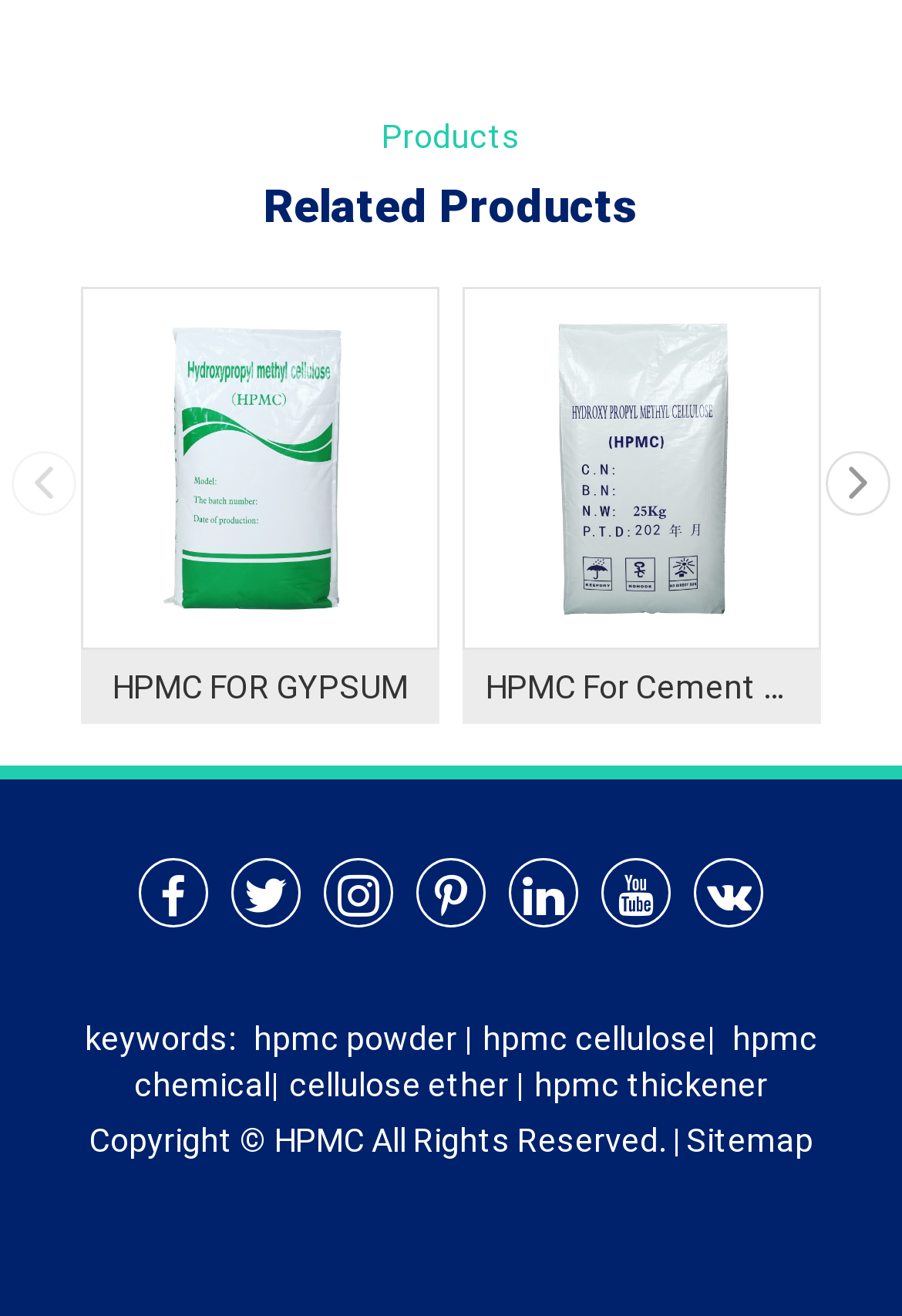Identify the bounding box coordinates of the region I need to click to complete this instruction: "Visit HPMC website".

[0.304, 0.848, 0.404, 0.881]